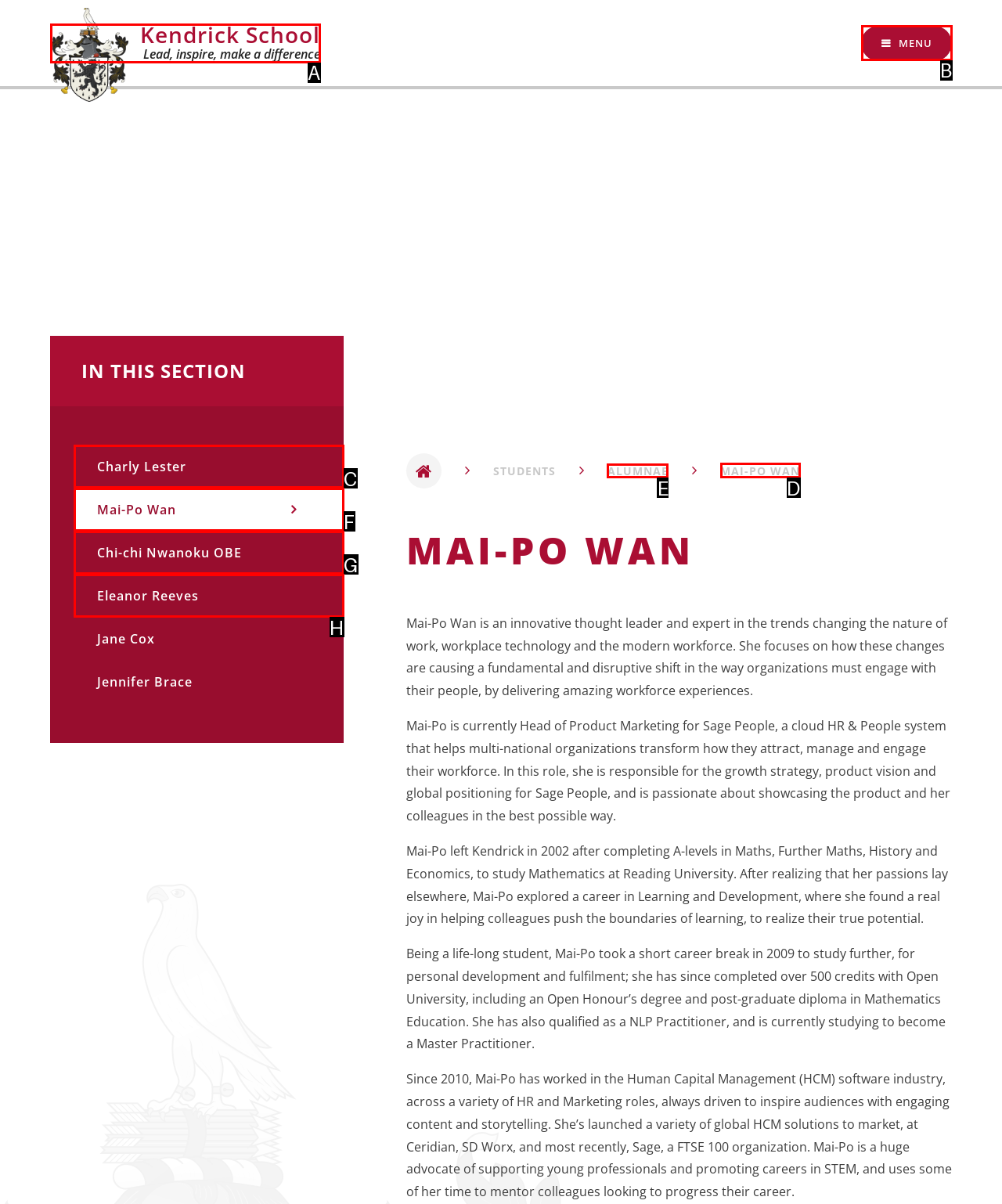Identify the correct letter of the UI element to click for this task: Explore the ALUMNAE section
Respond with the letter from the listed options.

E